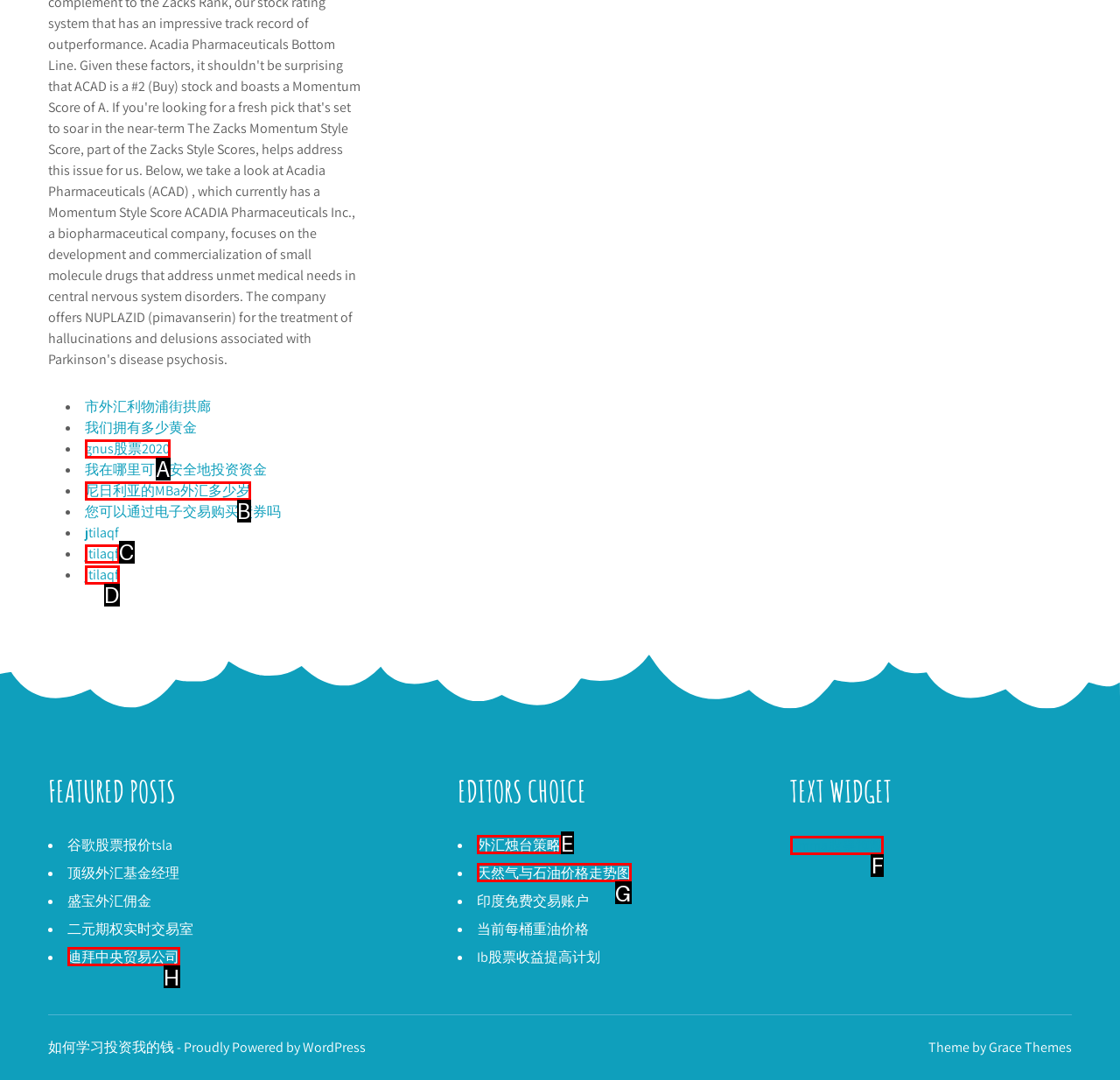For the task: Click on the link about Amma stock prediction, tell me the letter of the option you should click. Answer with the letter alone.

F